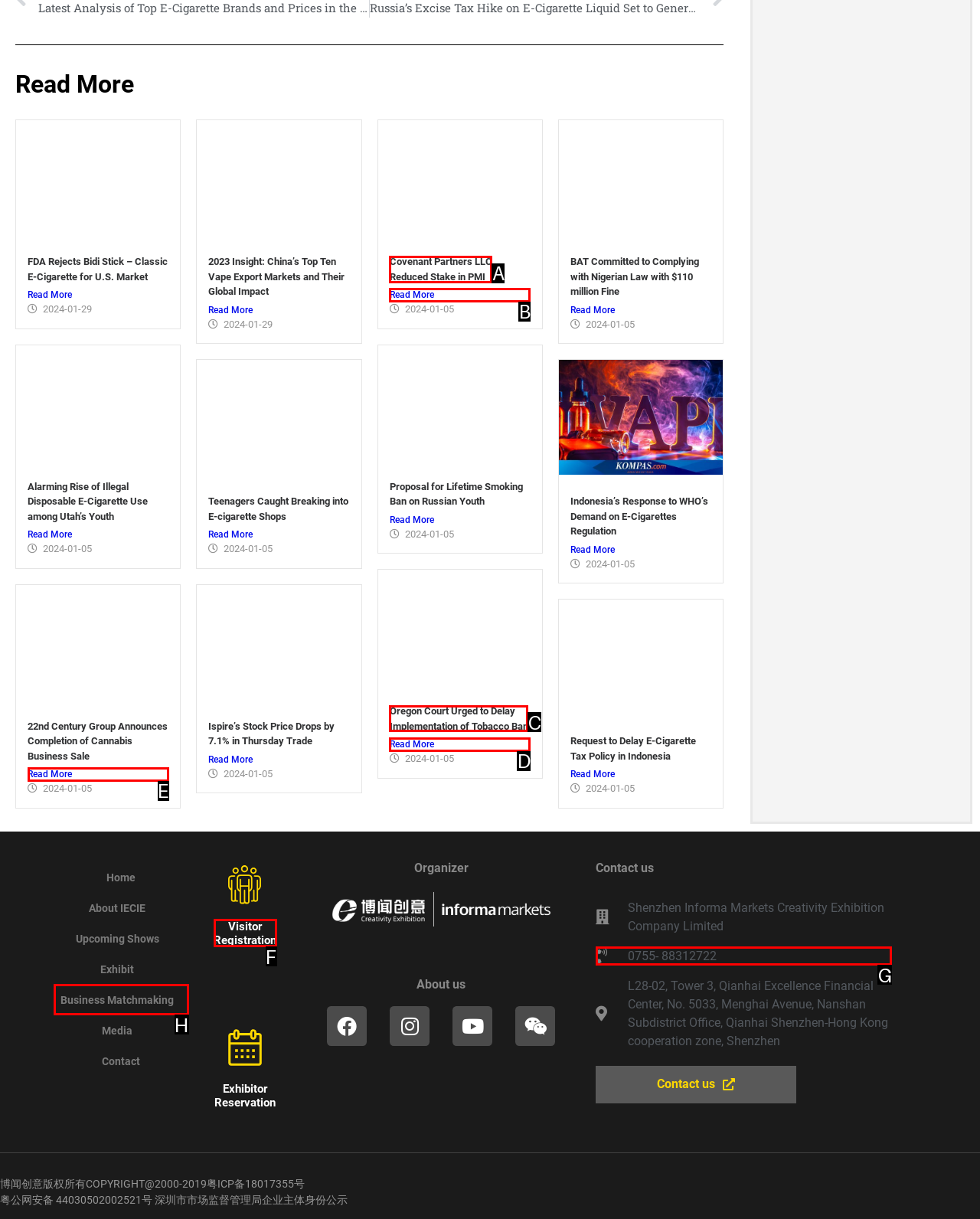To achieve the task: Read more about Covenant Partners LLC Reduced Stake in PMI, which HTML element do you need to click?
Respond with the letter of the correct option from the given choices.

A